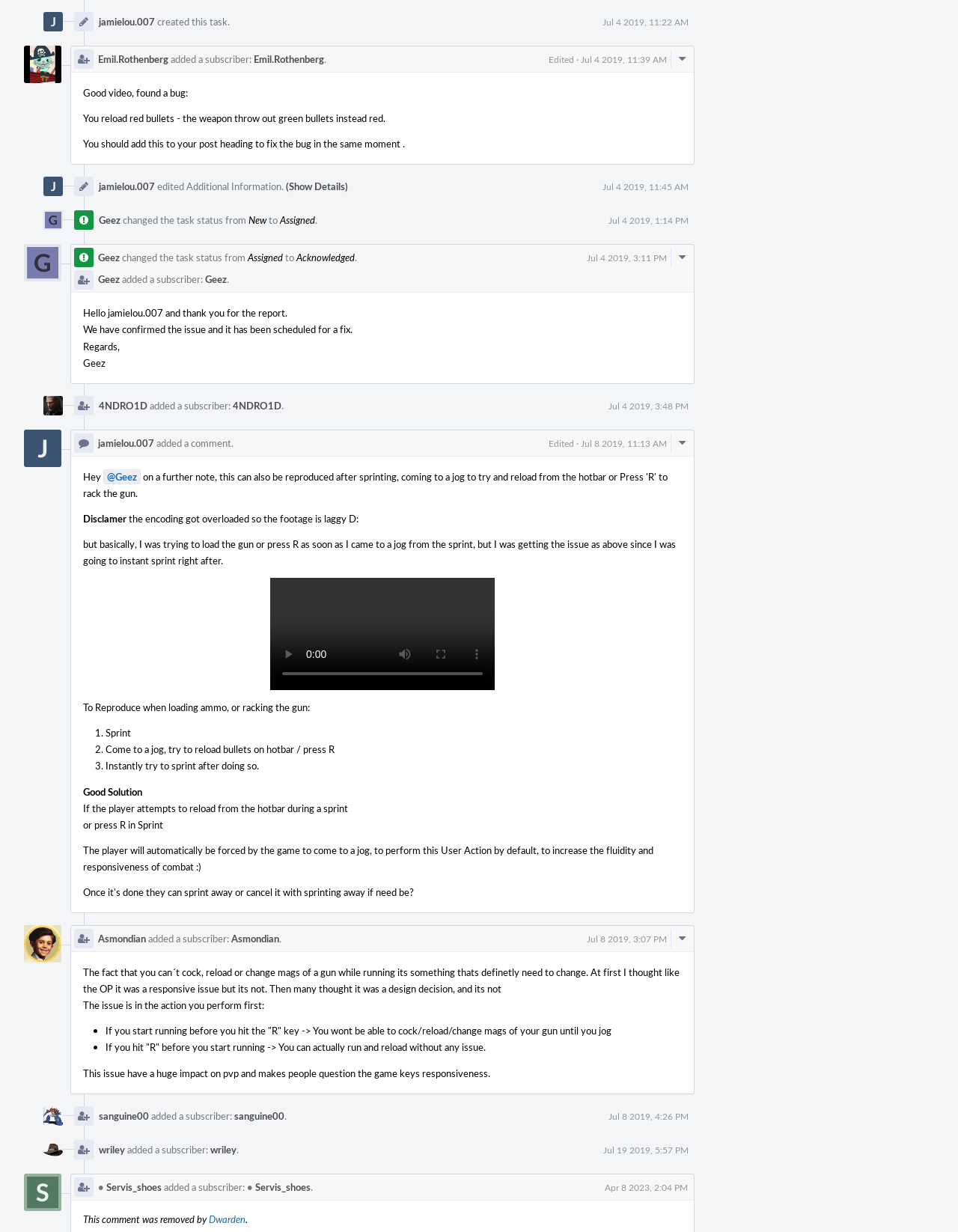Based on the element description: "wriley", identify the UI element and provide its bounding box coordinates. Use four float numbers between 0 and 1, [left, top, right, bottom].

[0.103, 0.927, 0.13, 0.938]